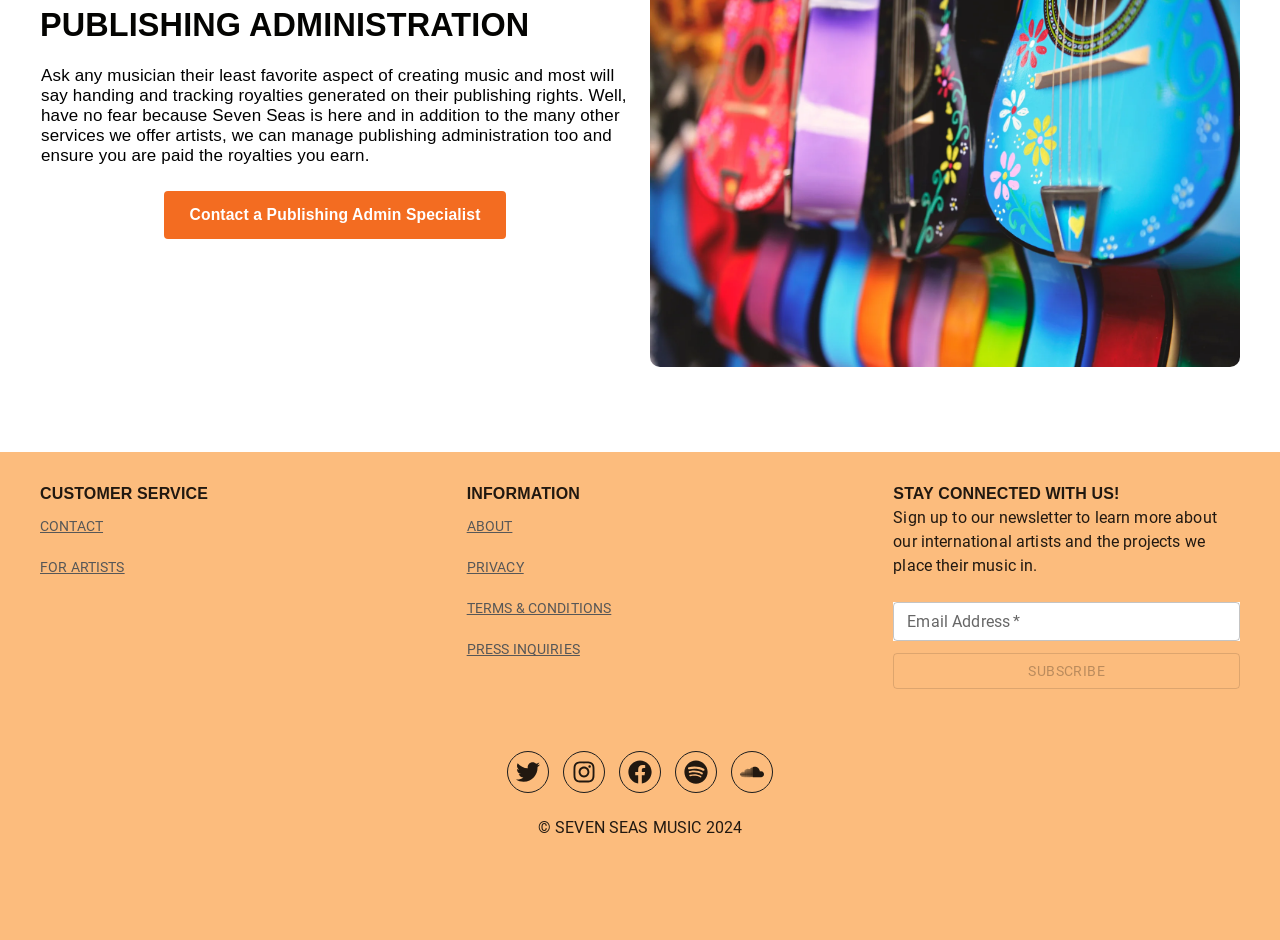Locate the UI element that matches the description About in the webpage screenshot. Return the bounding box coordinates in the format (top-left x, top-left y, bottom-right x, bottom-right y), with values ranging from 0 to 1.

[0.365, 0.538, 0.635, 0.582]